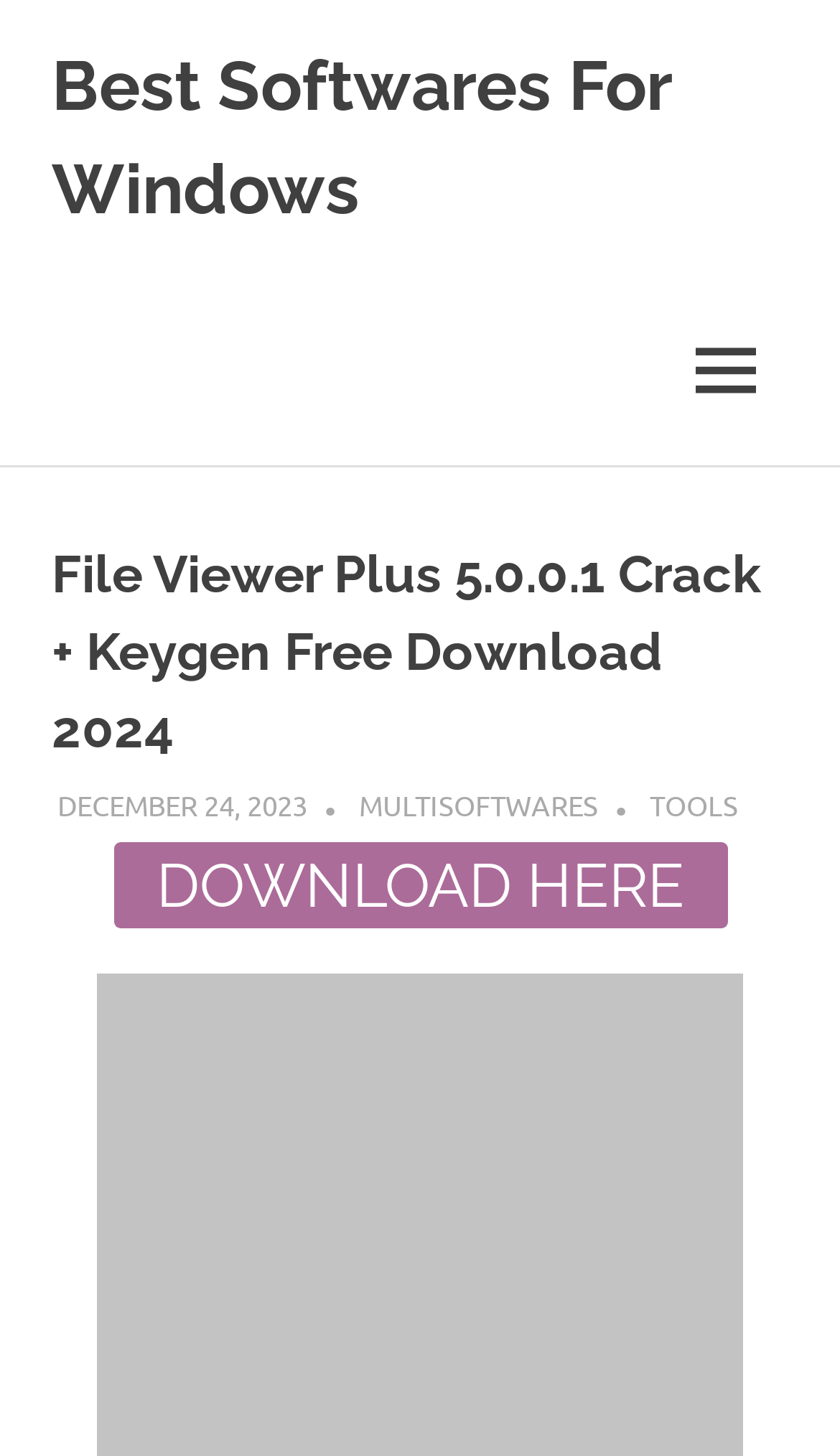Determine the bounding box coordinates in the format (top-left x, top-left y, bottom-right x, bottom-right y). Ensure all values are floating point numbers between 0 and 1. Identify the bounding box of the UI element described by: parent_node: Search for: value="Search"

None